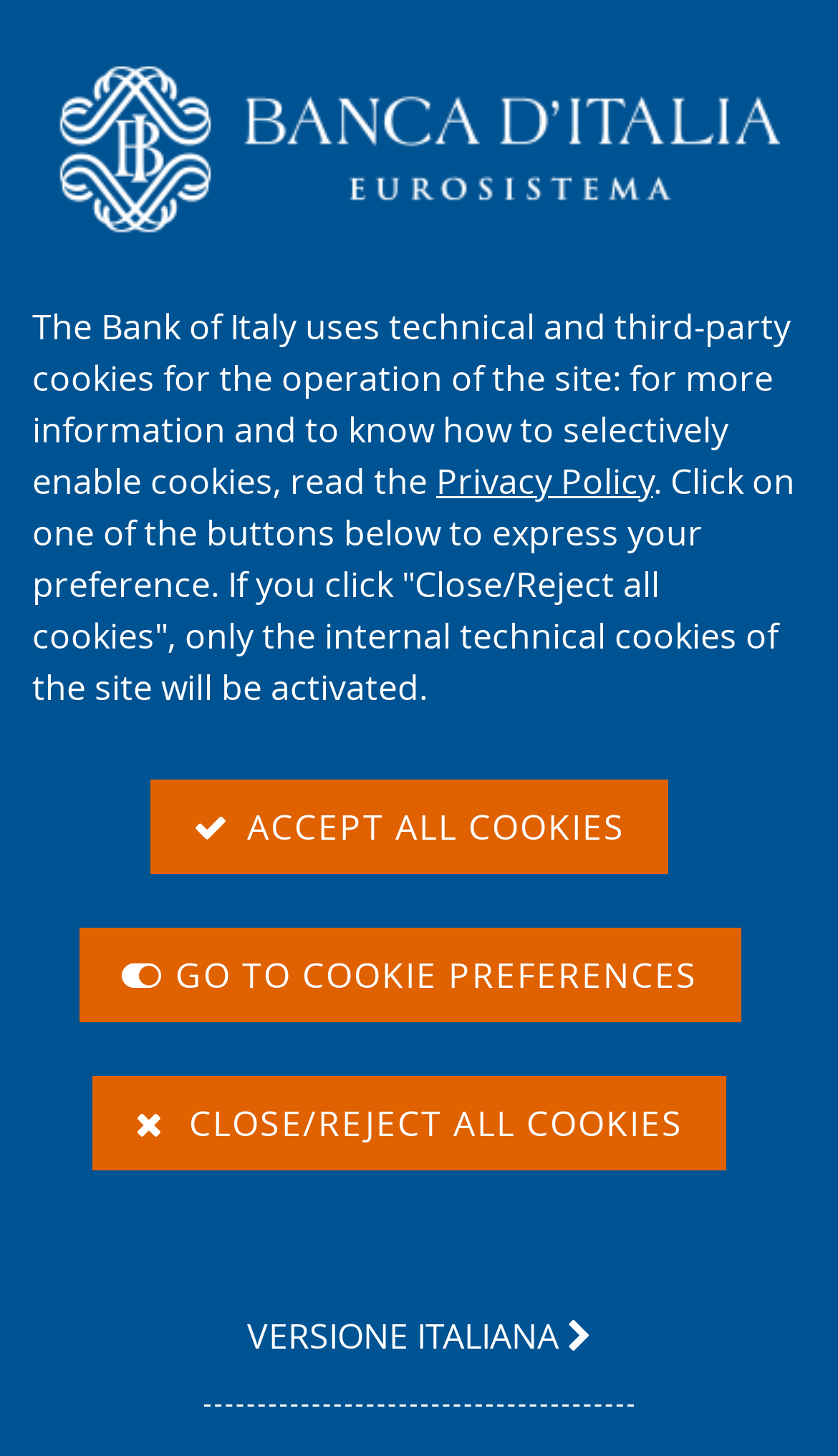Respond with a single word or phrase for the following question: 
What is the date mentioned in the webpage?

27 March 2020